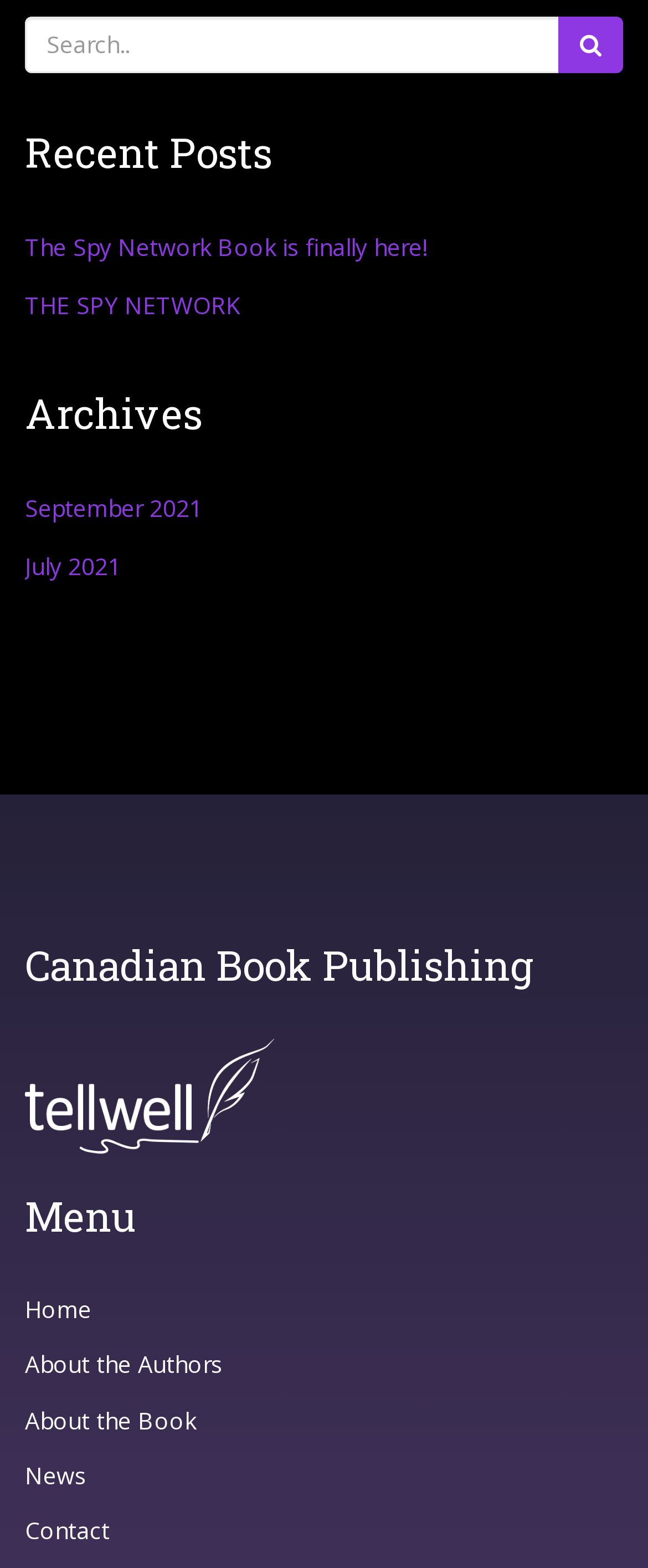Please find the bounding box coordinates of the element that must be clicked to perform the given instruction: "Click on Anime". The coordinates should be four float numbers from 0 to 1, i.e., [left, top, right, bottom].

None